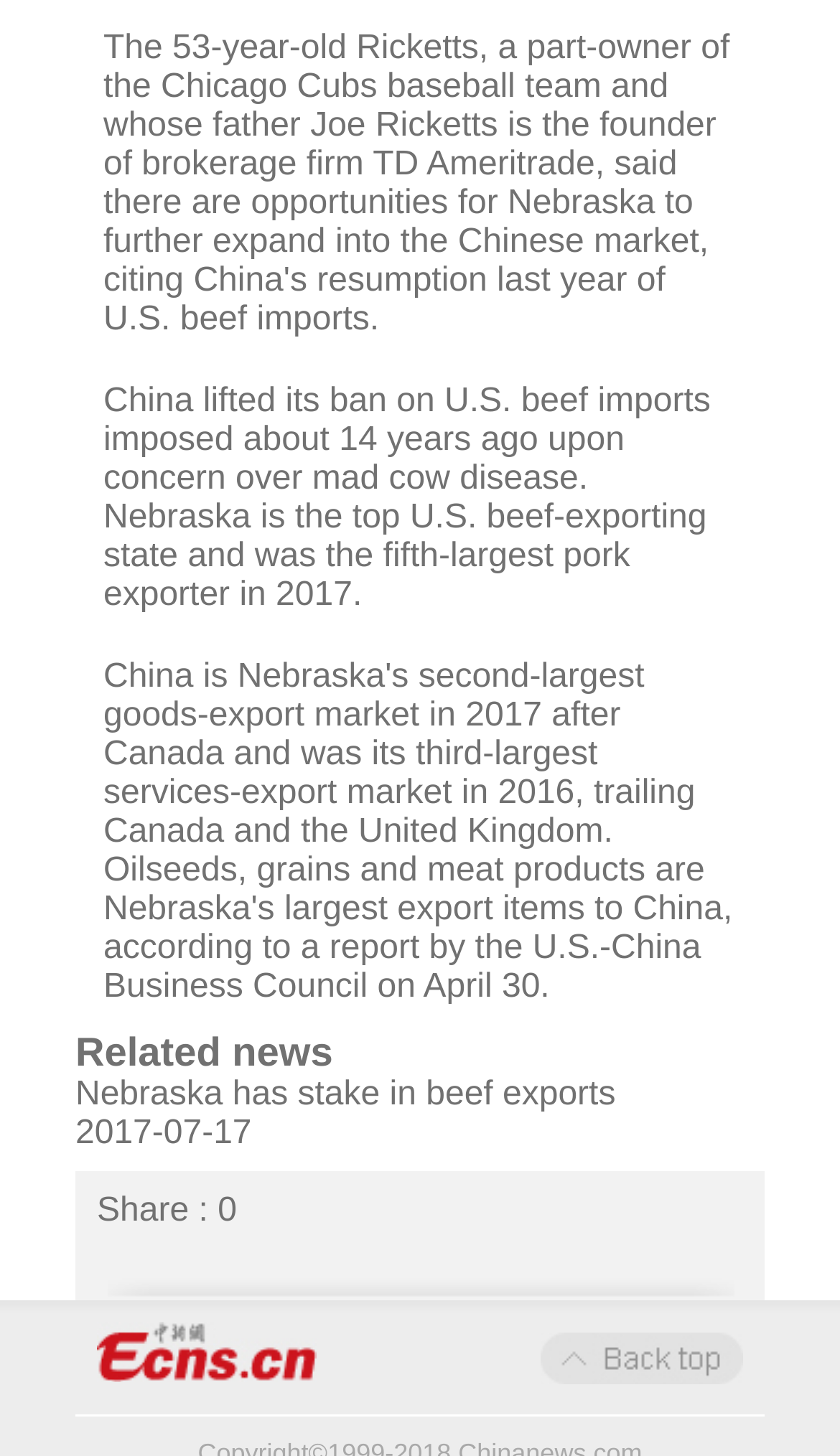Use a single word or phrase to answer this question: 
What is the concern over mad cow disease?

Ban on U.S. beef imports